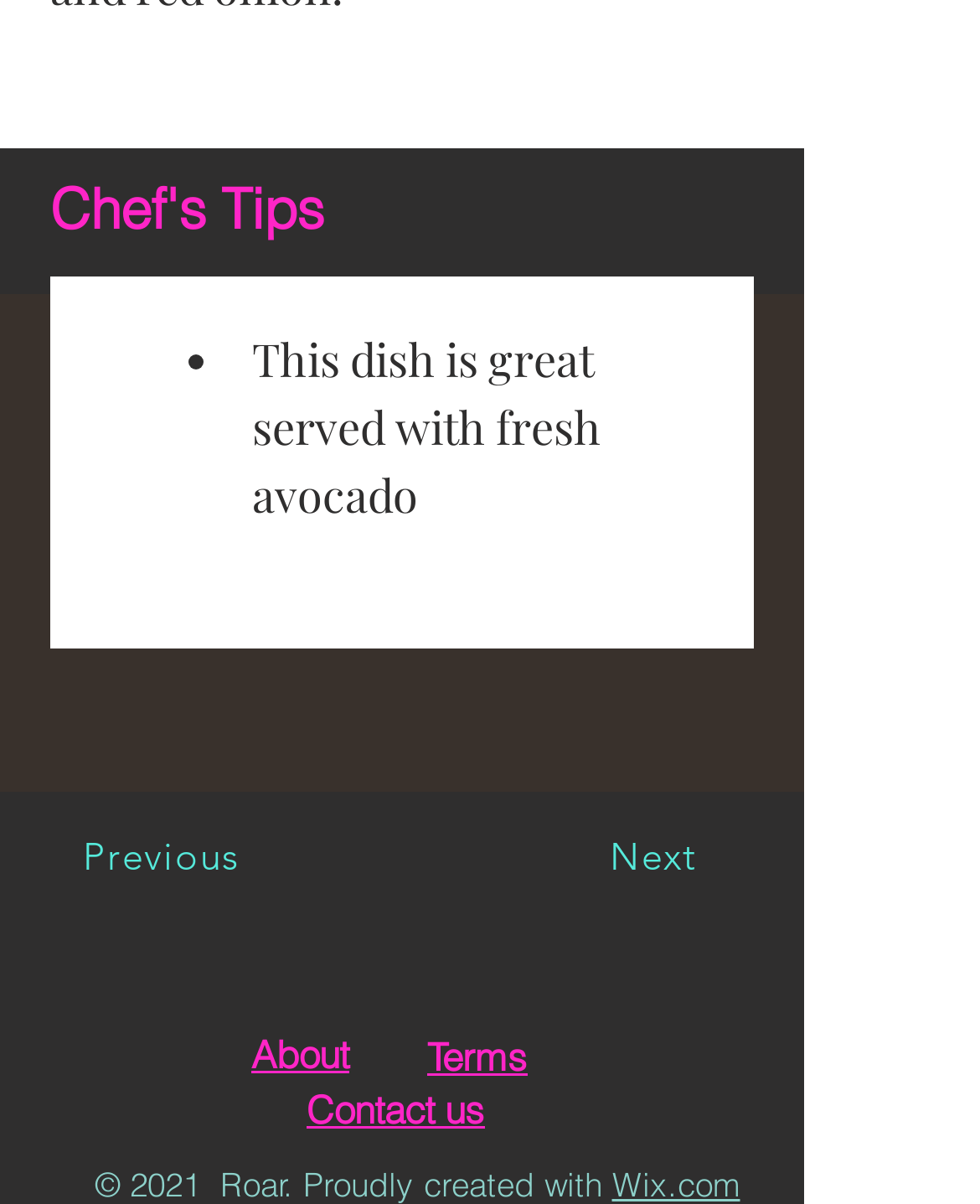Please reply with a single word or brief phrase to the question: 
How many social media links are there in the Social Bar?

4